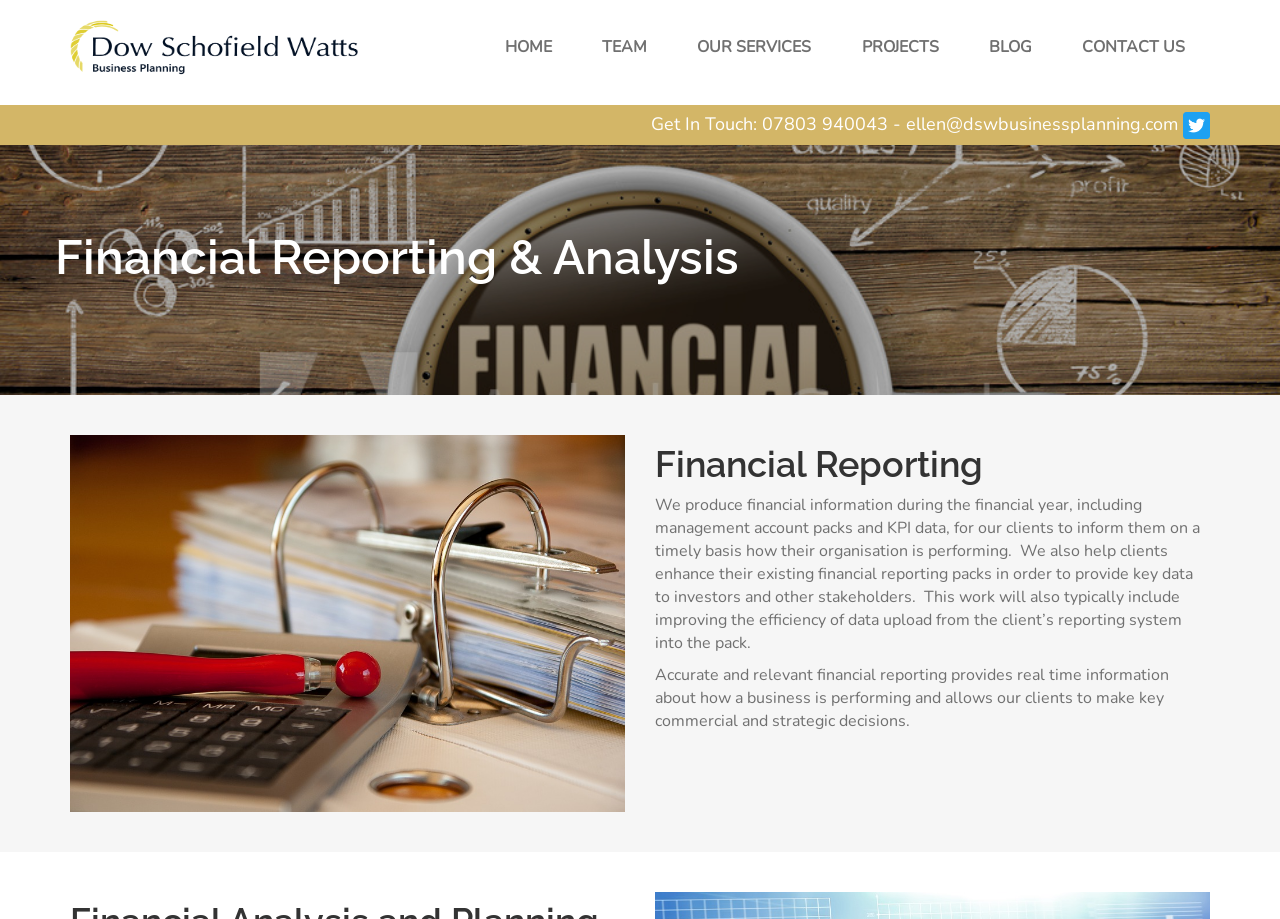Find the primary header on the webpage and provide its text.

Financial Reporting & Analysis